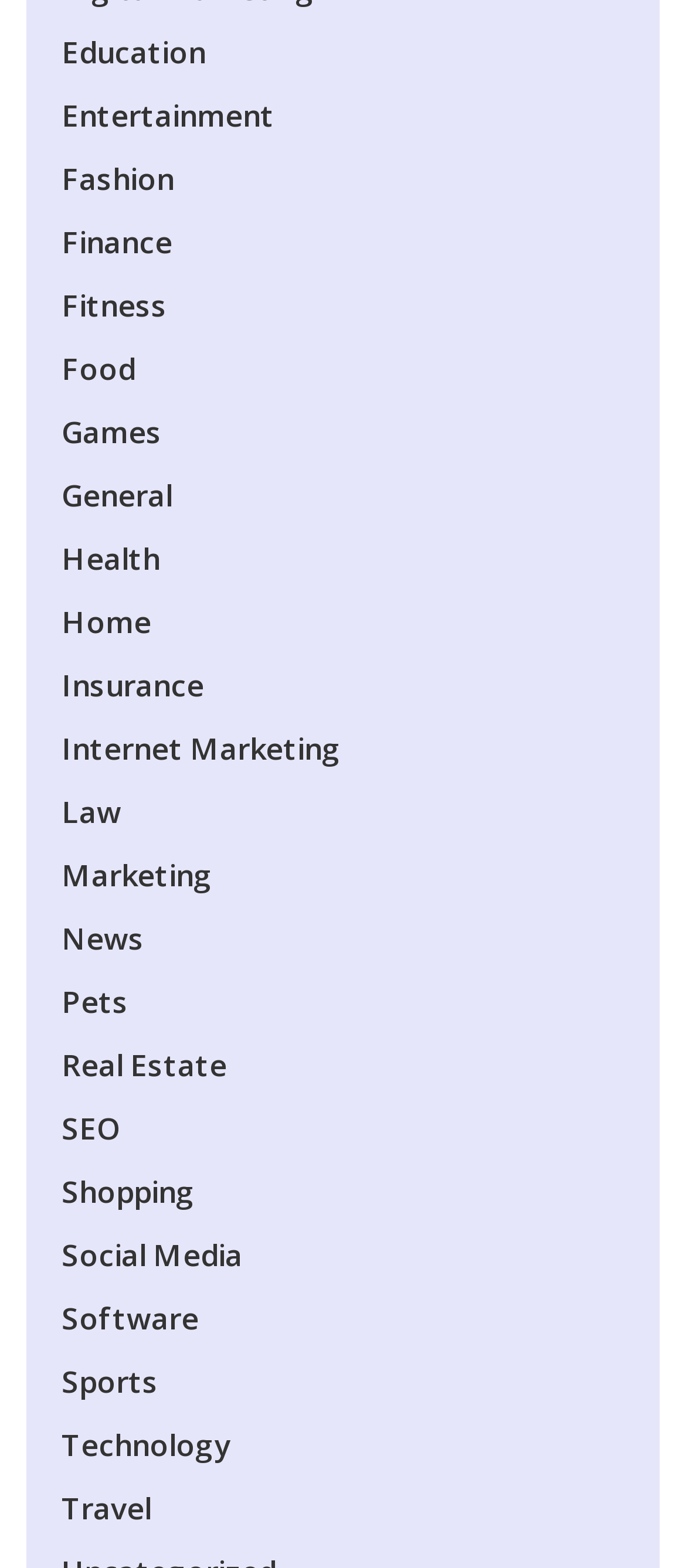Identify the bounding box coordinates for the UI element described by the following text: "Internet Marketing". Provide the coordinates as four float numbers between 0 and 1, in the format [left, top, right, bottom].

[0.09, 0.464, 0.497, 0.49]